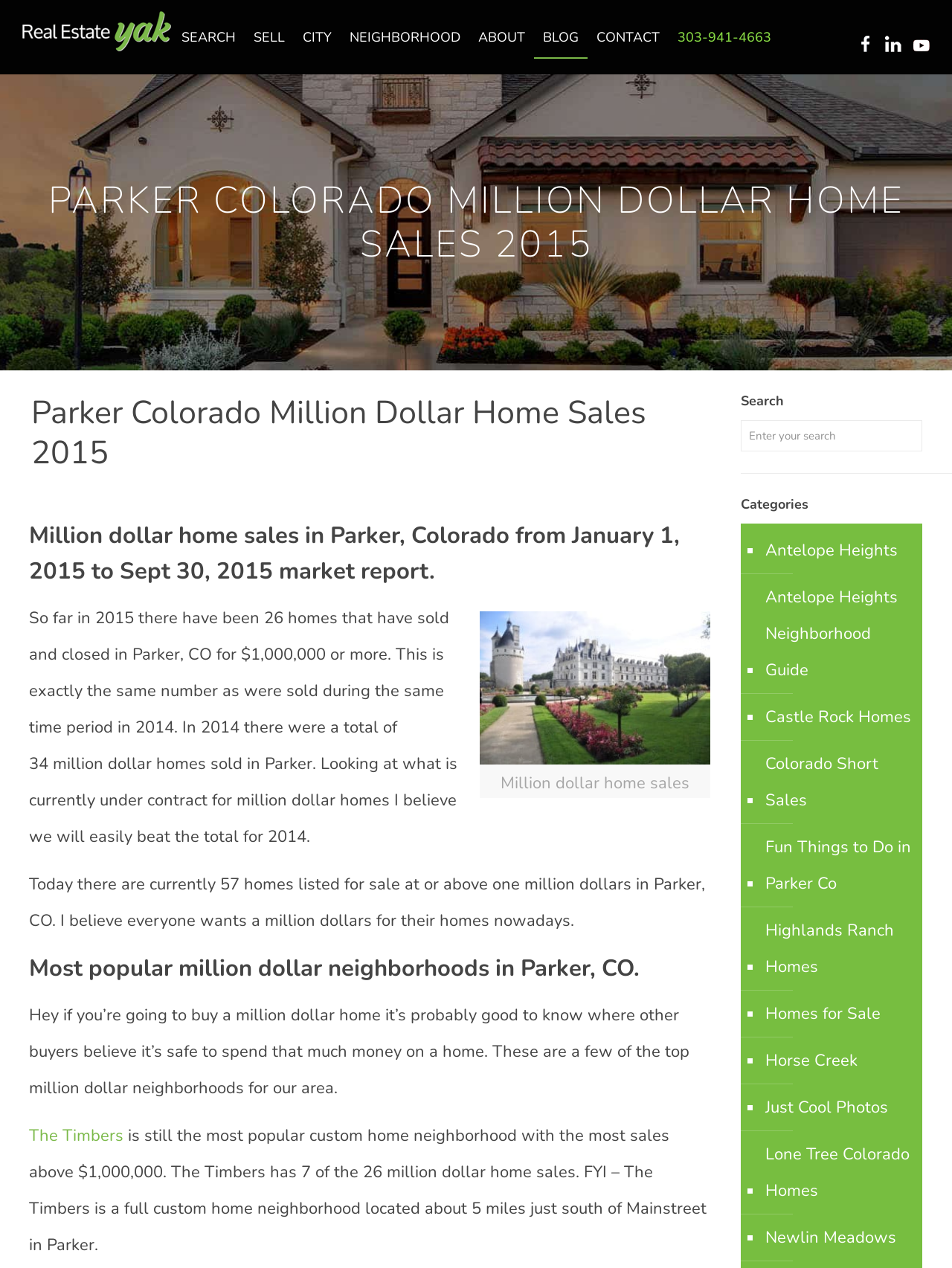Using the given element description, provide the bounding box coordinates (top-left x, top-left y, bottom-right x, bottom-right y) for the corresponding UI element in the screenshot: Lone Tree Colorado Homes

[0.801, 0.892, 0.961, 0.958]